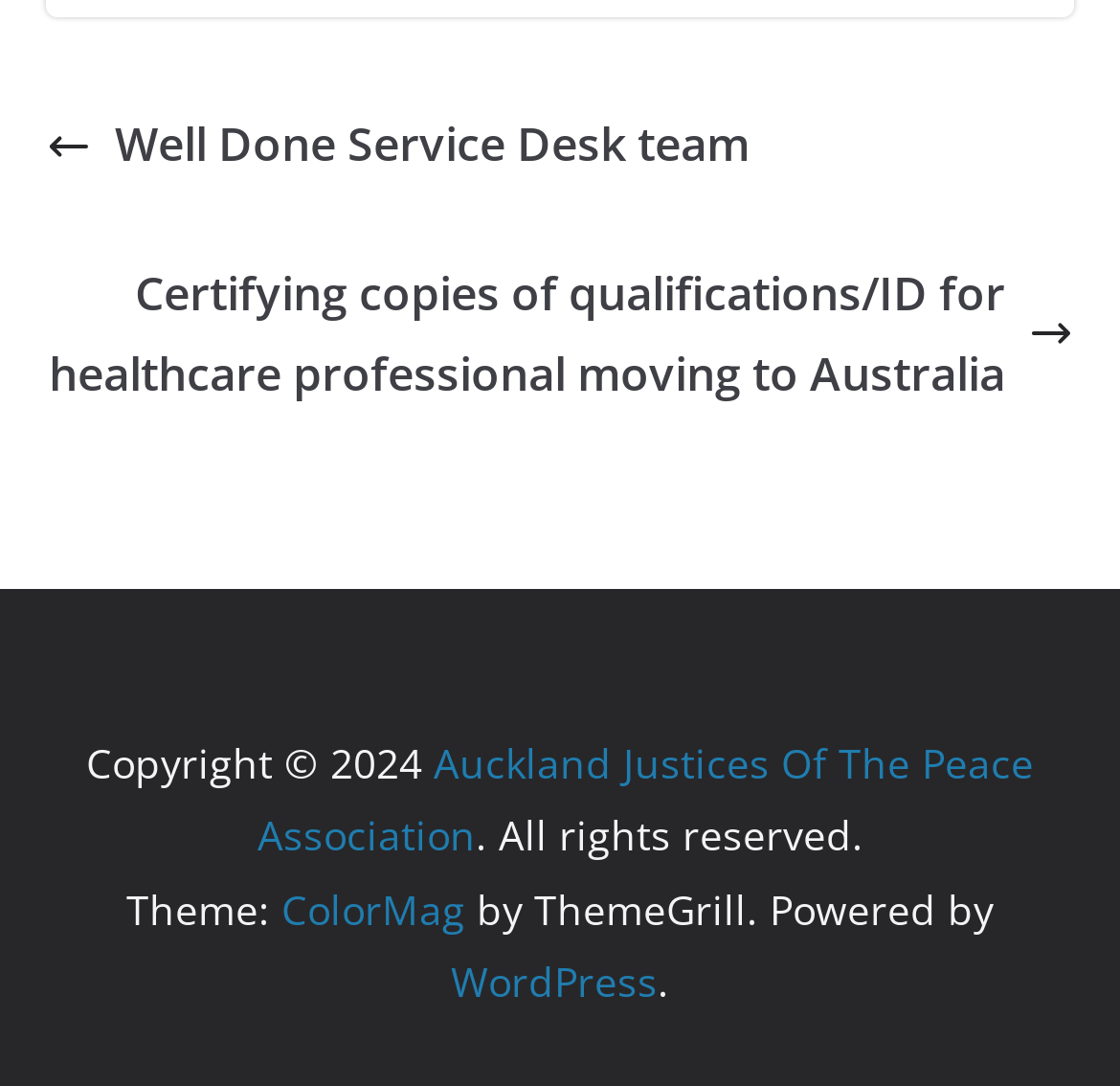Please reply to the following question with a single word or a short phrase:
What is the copyright year?

2024